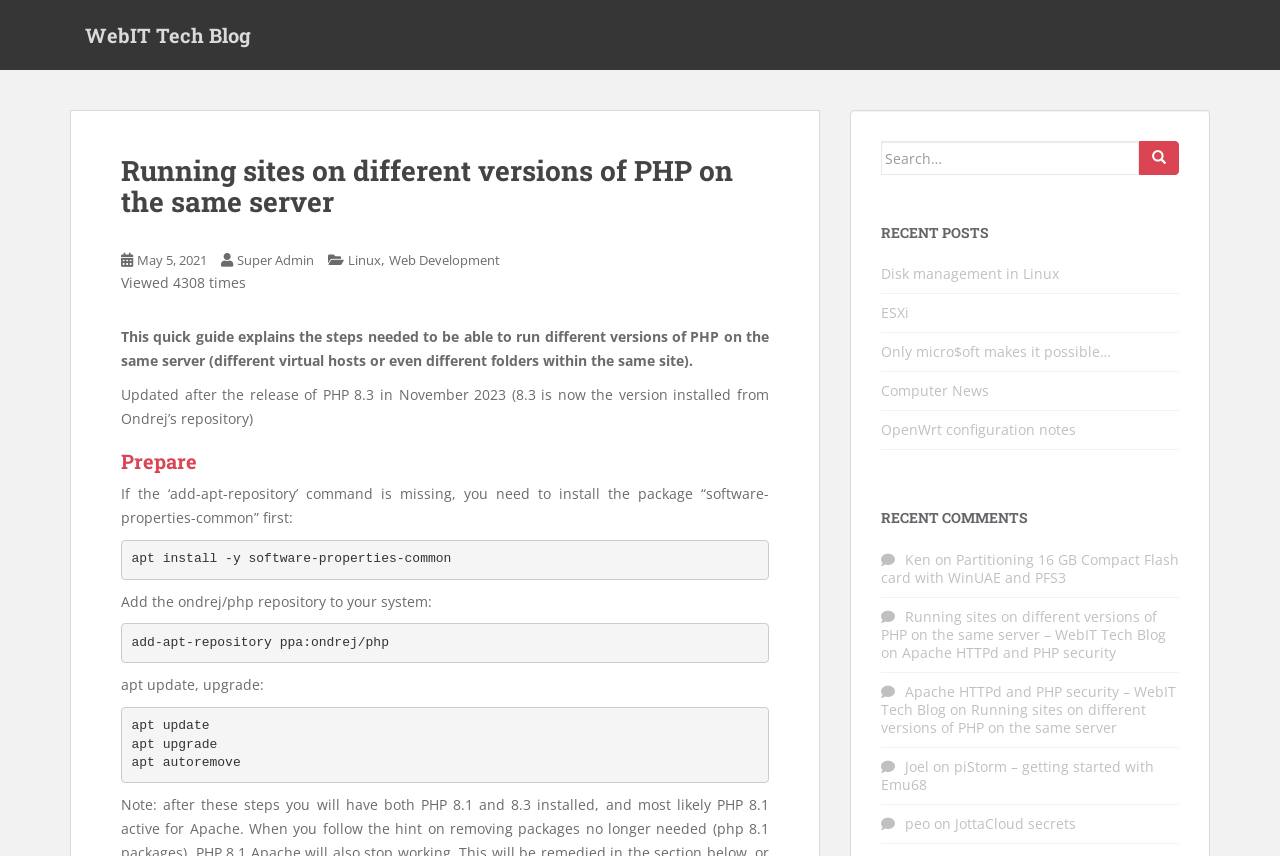Find the bounding box coordinates of the element's region that should be clicked in order to follow the given instruction: "Check the recent comment from 'Ken'". The coordinates should consist of four float numbers between 0 and 1, i.e., [left, top, right, bottom].

[0.707, 0.642, 0.727, 0.664]